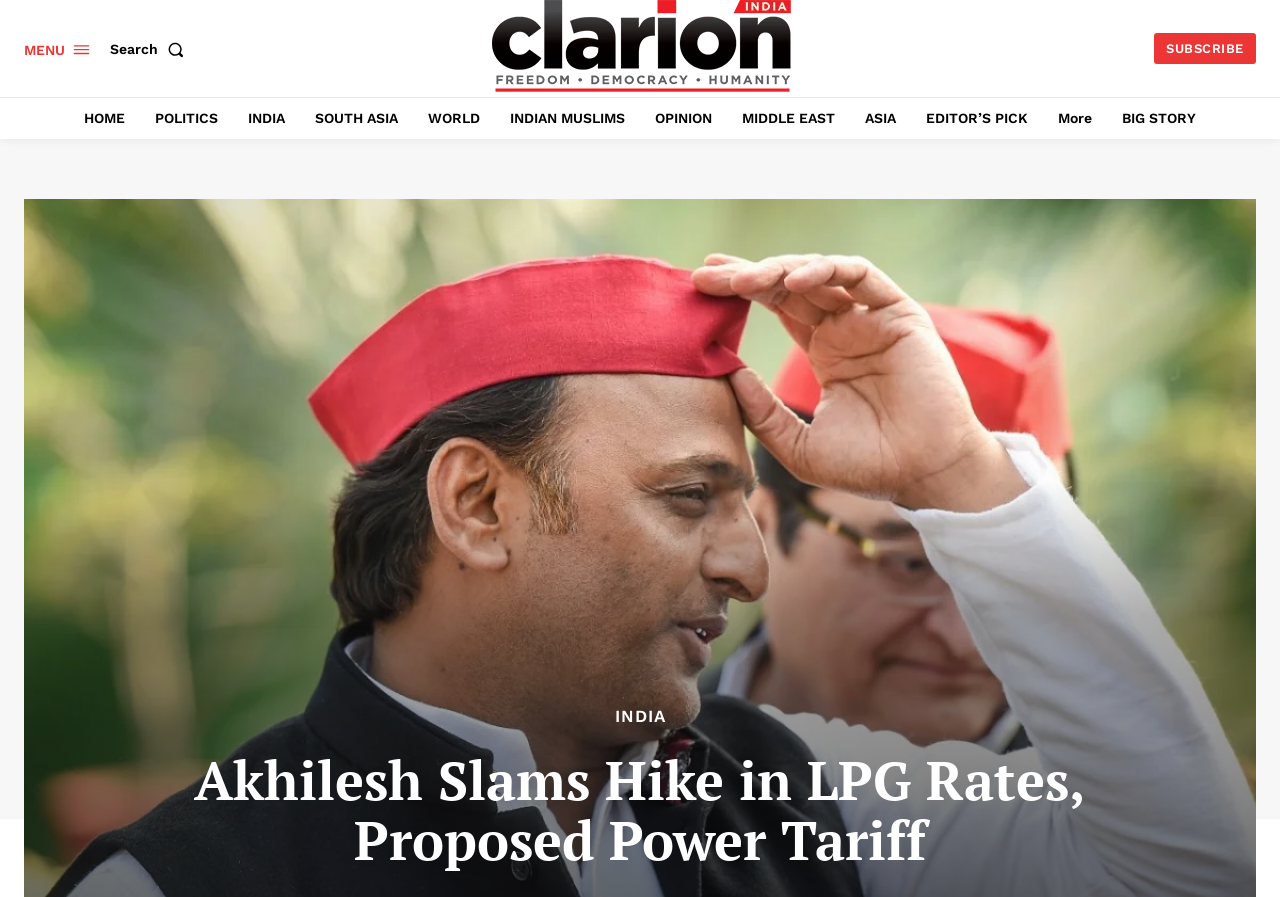Provide the bounding box coordinates of the HTML element described as: "title="Best News Portal"". The bounding box coordinates should be four float numbers between 0 and 1, i.e., [left, top, right, bottom].

[0.316, 0.0, 0.688, 0.103]